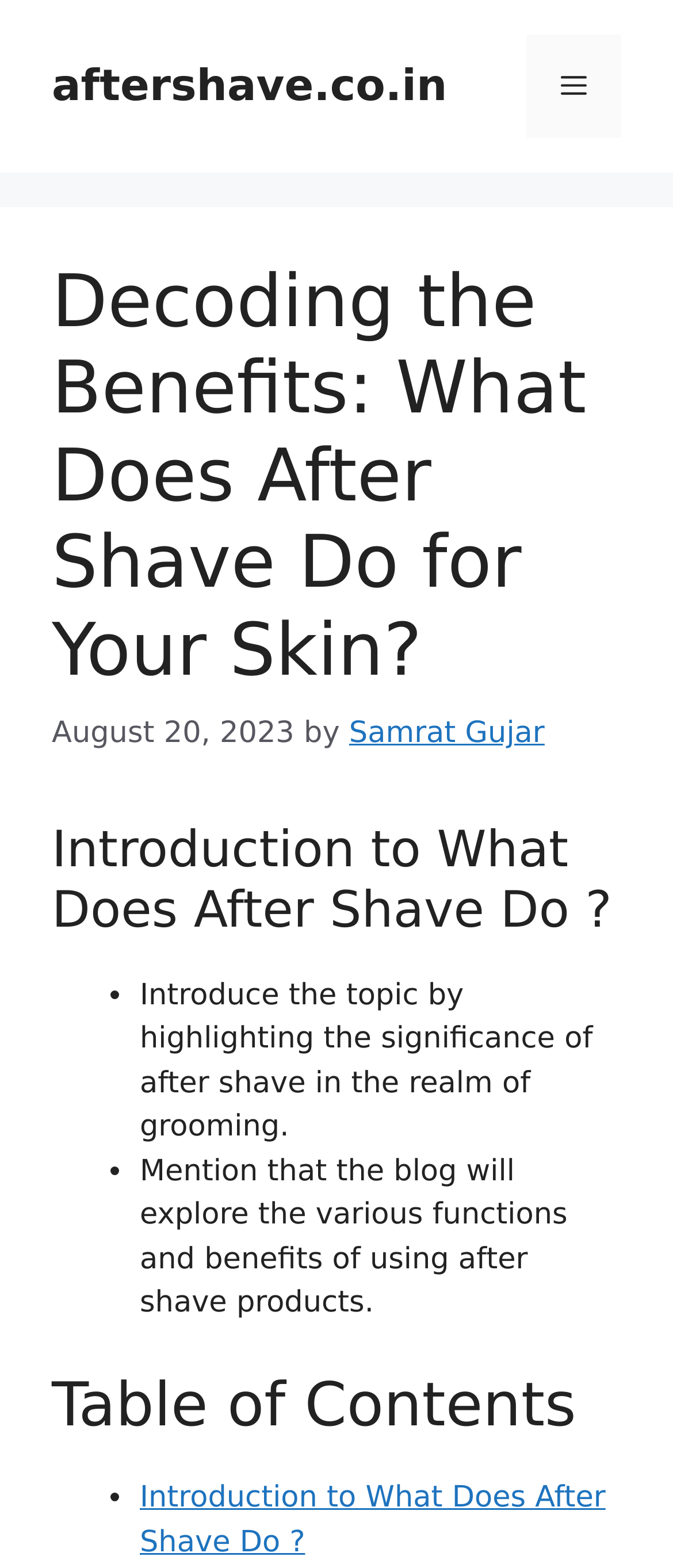Provide a brief response to the question below using a single word or phrase: 
What is the website's domain name?

aftershave.co.in